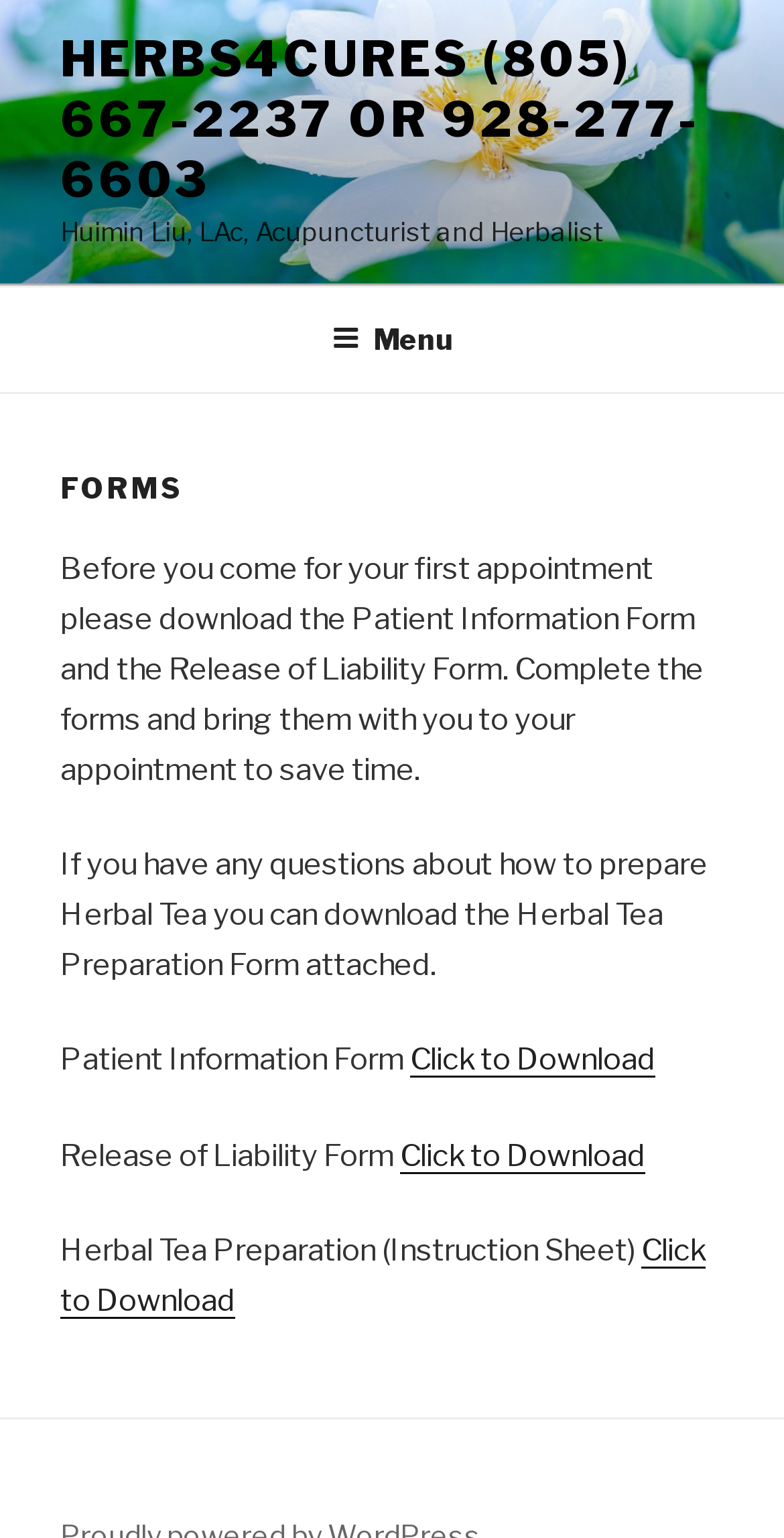What is the main topic of the webpage?
Please analyze the image and answer the question with as much detail as possible.

The question can be answered by looking at the HeaderAsNonLandmark element with the heading 'FORMS' which indicates that the main topic of the webpage is related to forms.